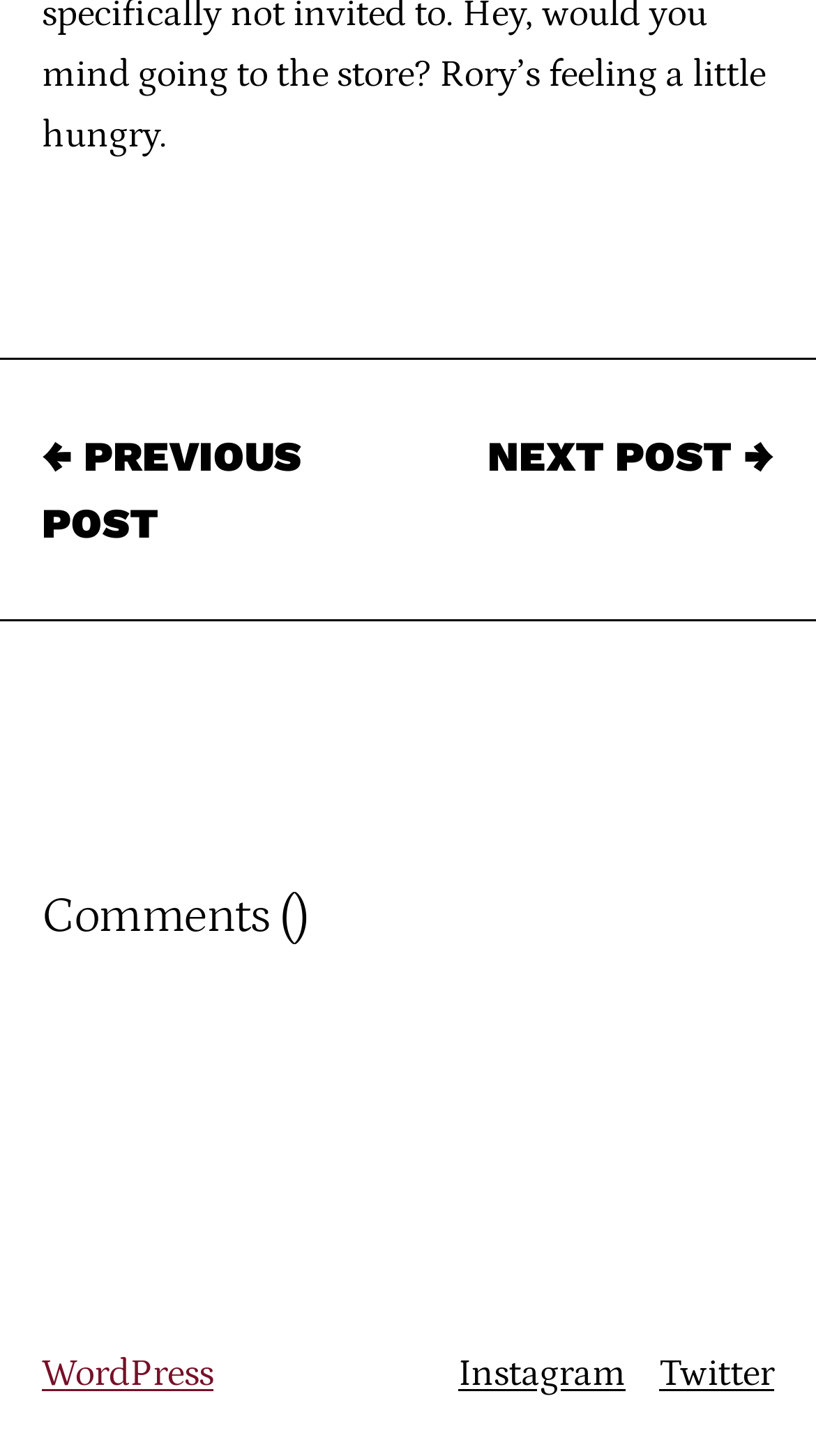Determine the bounding box coordinates for the UI element matching this description: "← Previous Post".

[0.051, 0.296, 0.369, 0.376]